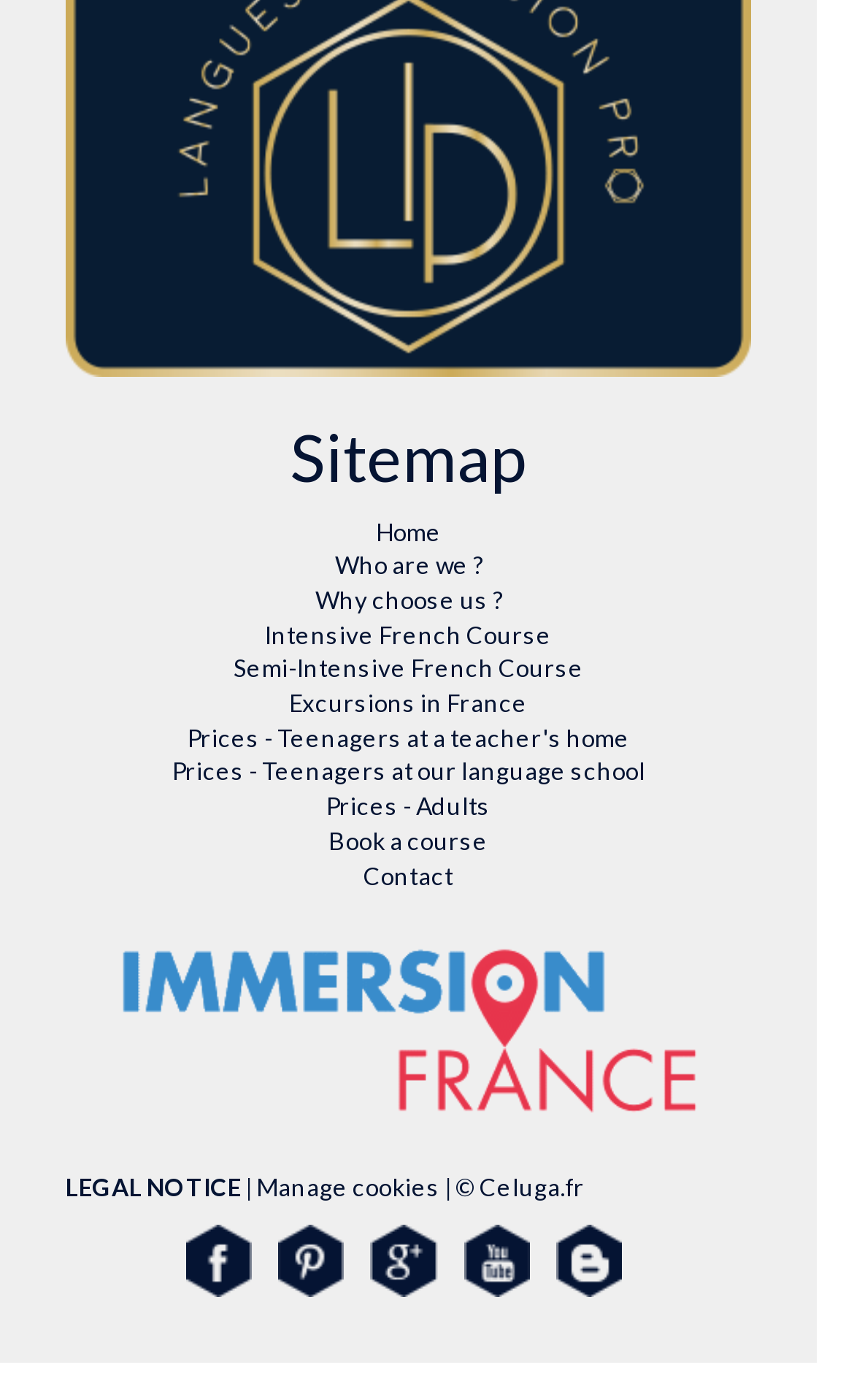Can you identify the bounding box coordinates of the clickable region needed to carry out this instruction: 'Contact us'? The coordinates should be four float numbers within the range of 0 to 1, stated as [left, top, right, bottom].

[0.077, 0.613, 0.879, 0.637]